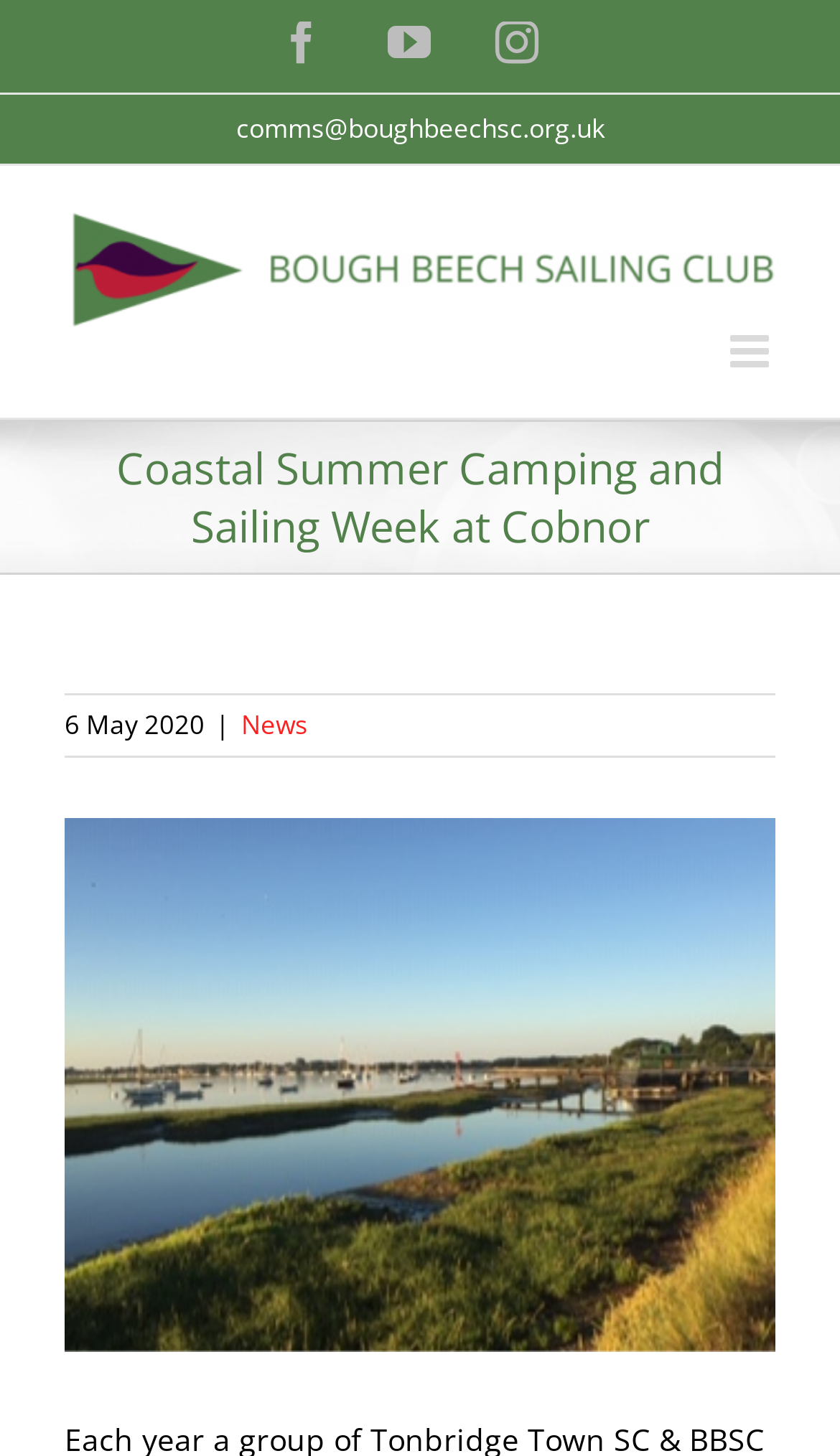Answer the question in one word or a short phrase:
What is the date of the news article?

6 May 2020